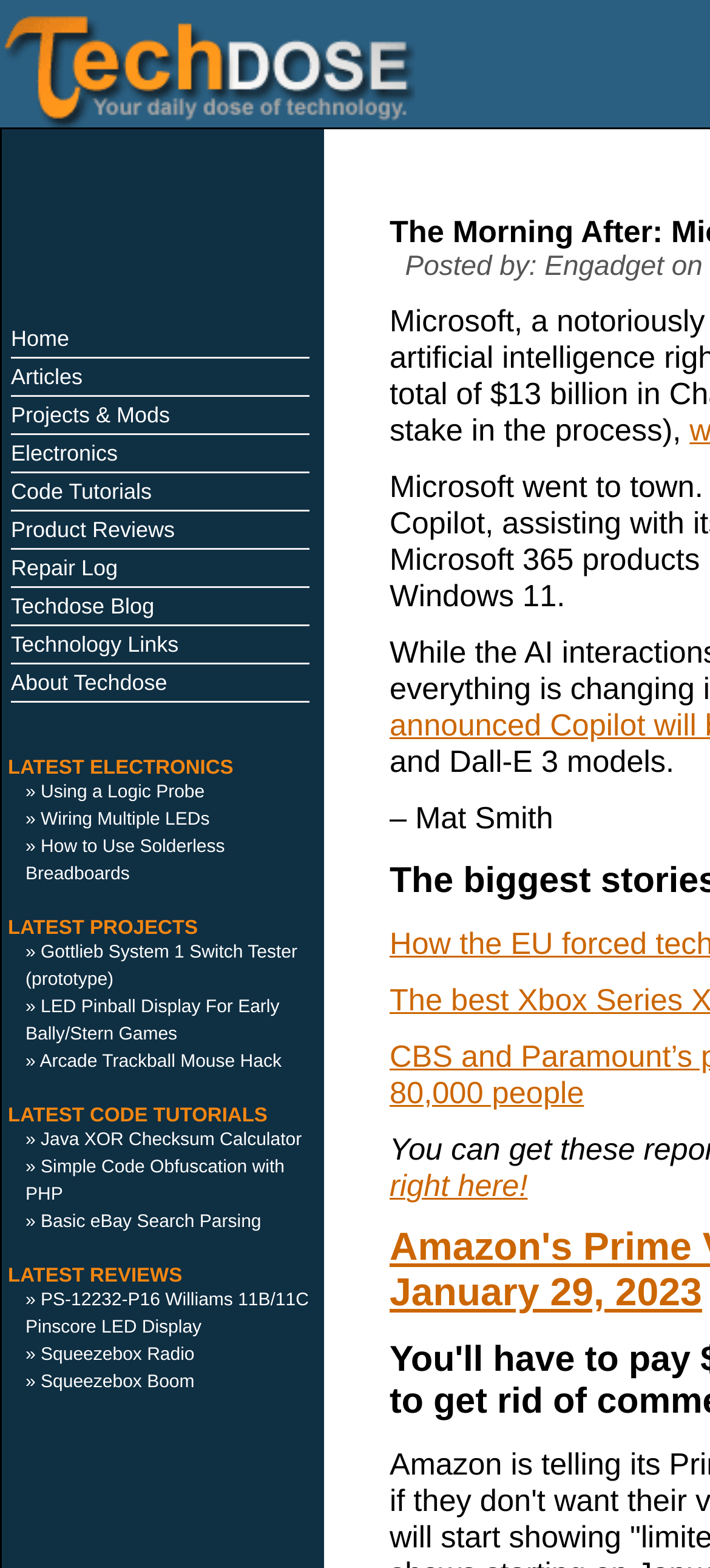Pinpoint the bounding box coordinates of the clickable element to carry out the following instruction: "go to home page."

[0.015, 0.208, 0.097, 0.224]